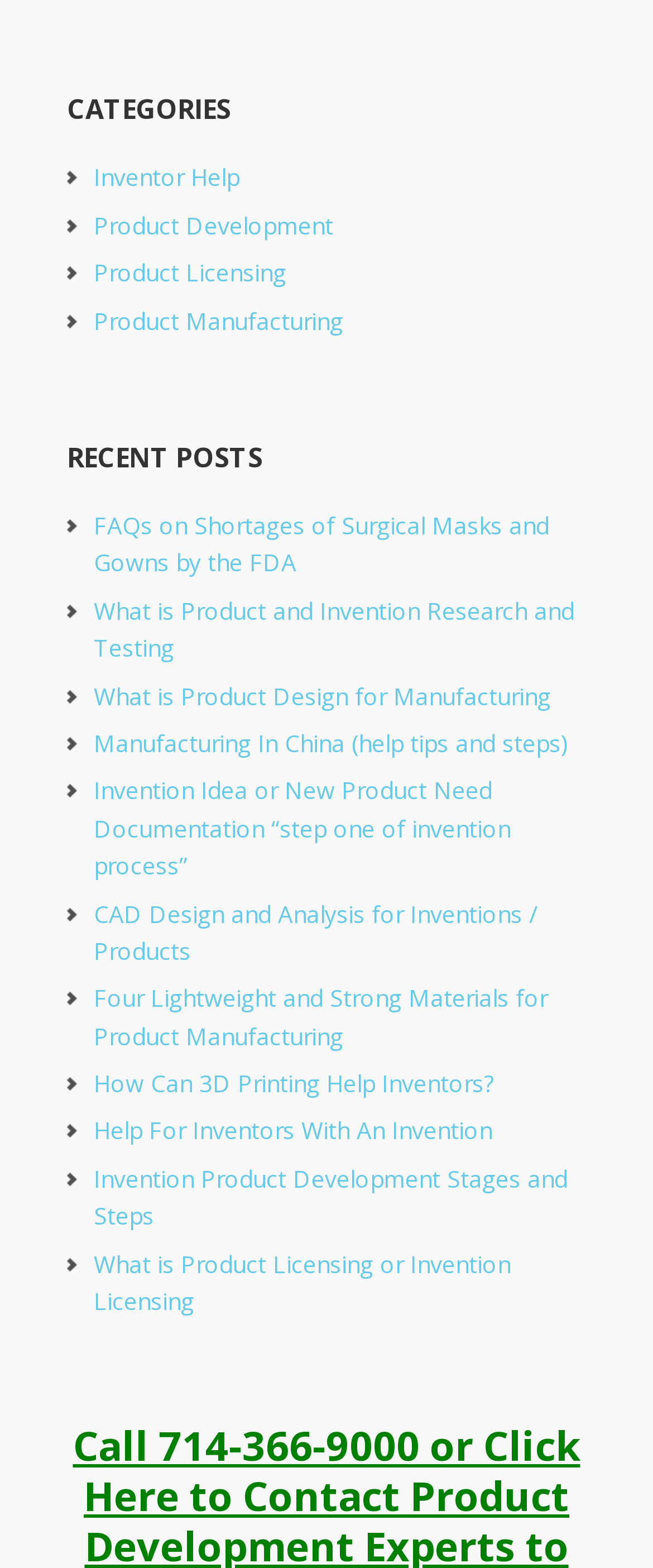Analyze the image and provide a detailed answer to the question: How many categories are listed?

Based on the webpage, there are four categories listed: Inventor Help, Product Development, Product Licensing, and Product Manufacturing.